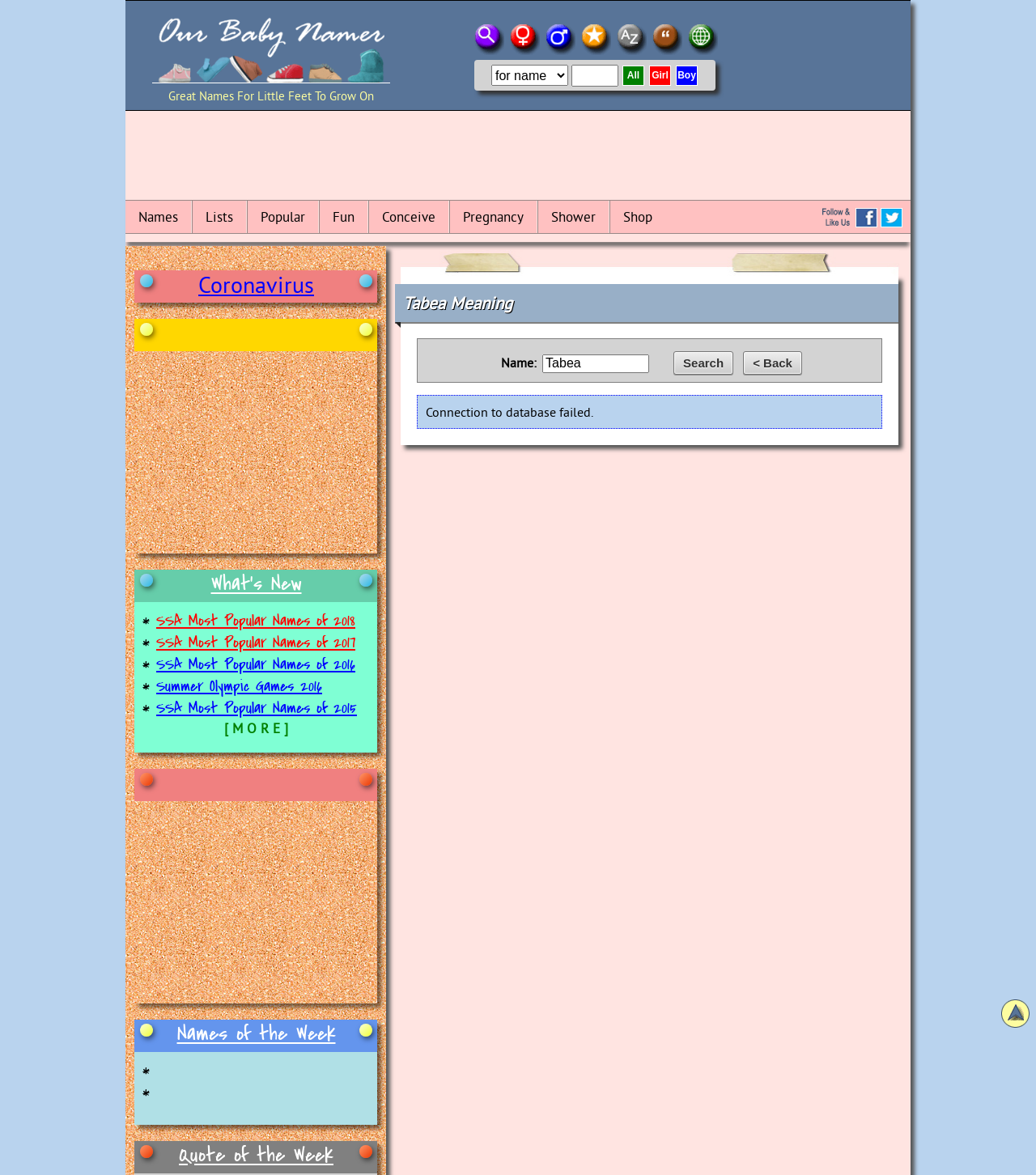Determine the bounding box coordinates of the region to click in order to accomplish the following instruction: "Search for a name". Provide the coordinates as four float numbers between 0 and 1, specifically [left, top, right, bottom].

[0.552, 0.055, 0.597, 0.073]